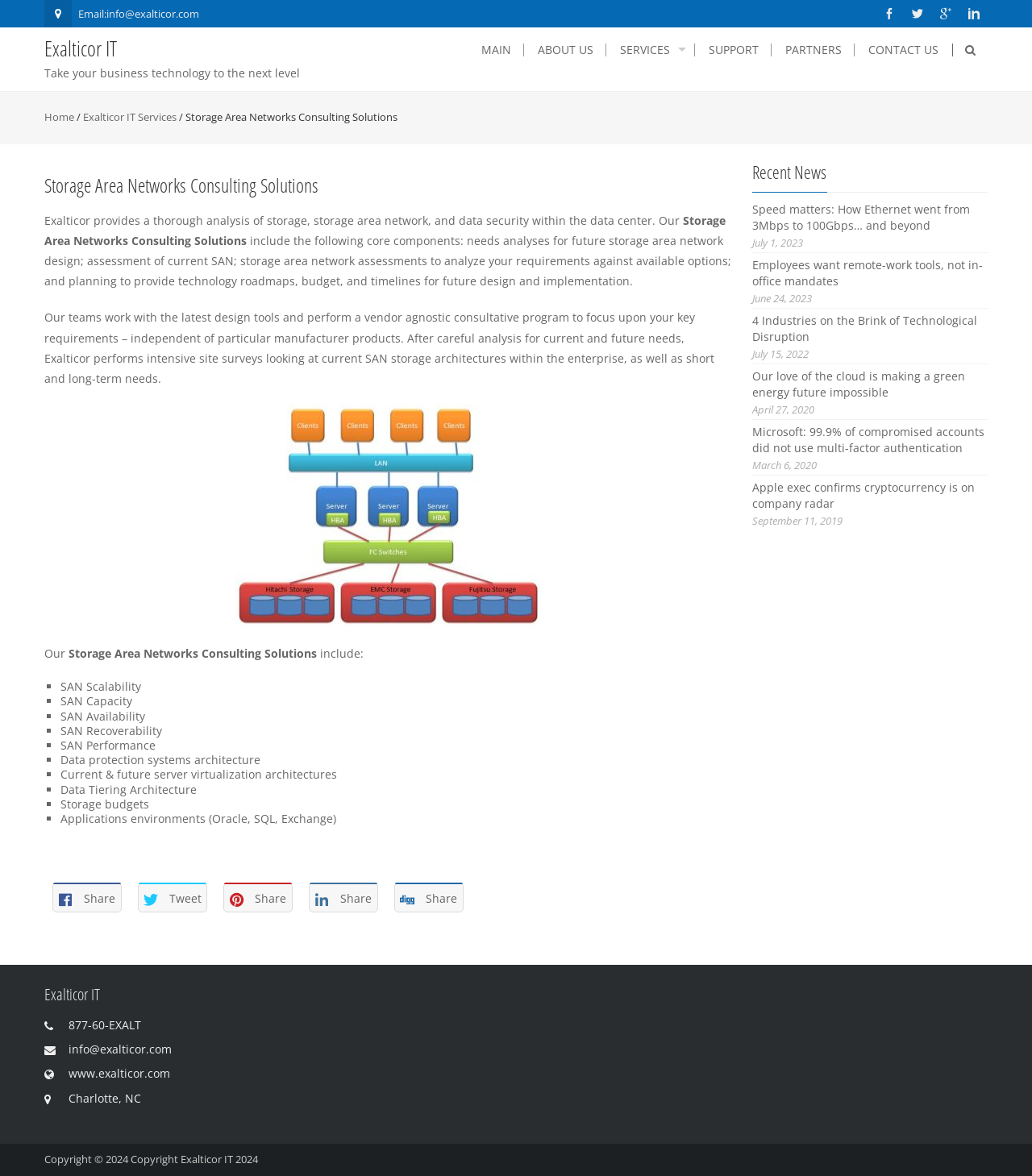Locate the bounding box coordinates of the element that should be clicked to fulfill the instruction: "Click on the 'Exalticor IT Services' link".

[0.08, 0.093, 0.171, 0.106]